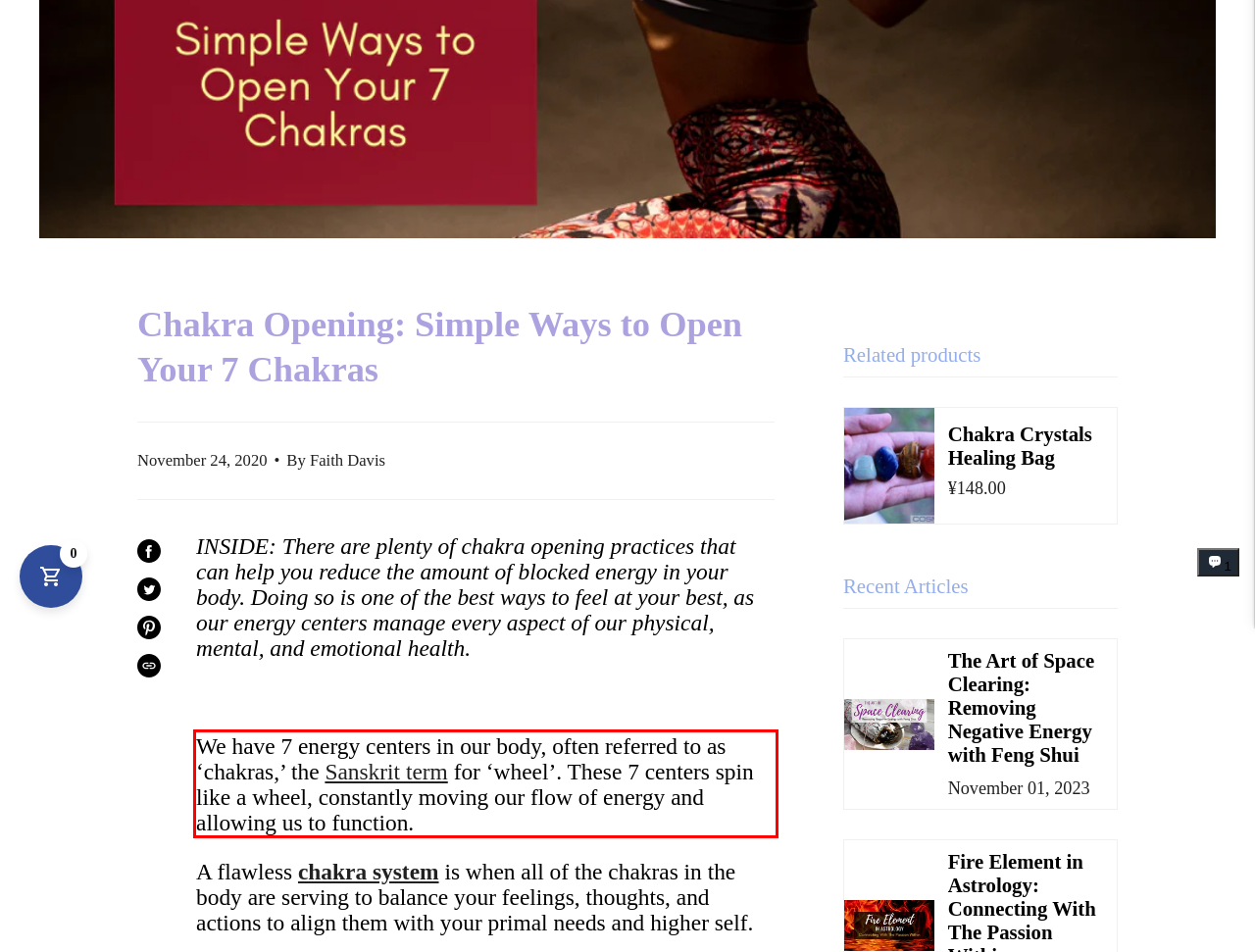You are given a screenshot with a red rectangle. Identify and extract the text within this red bounding box using OCR.

We have 7 energy centers in our body, often referred to as ‘chakras,’ the Sanskrit term for ‘wheel’. These 7 centers spin like a wheel, constantly moving our flow of energy and allowing us to function.